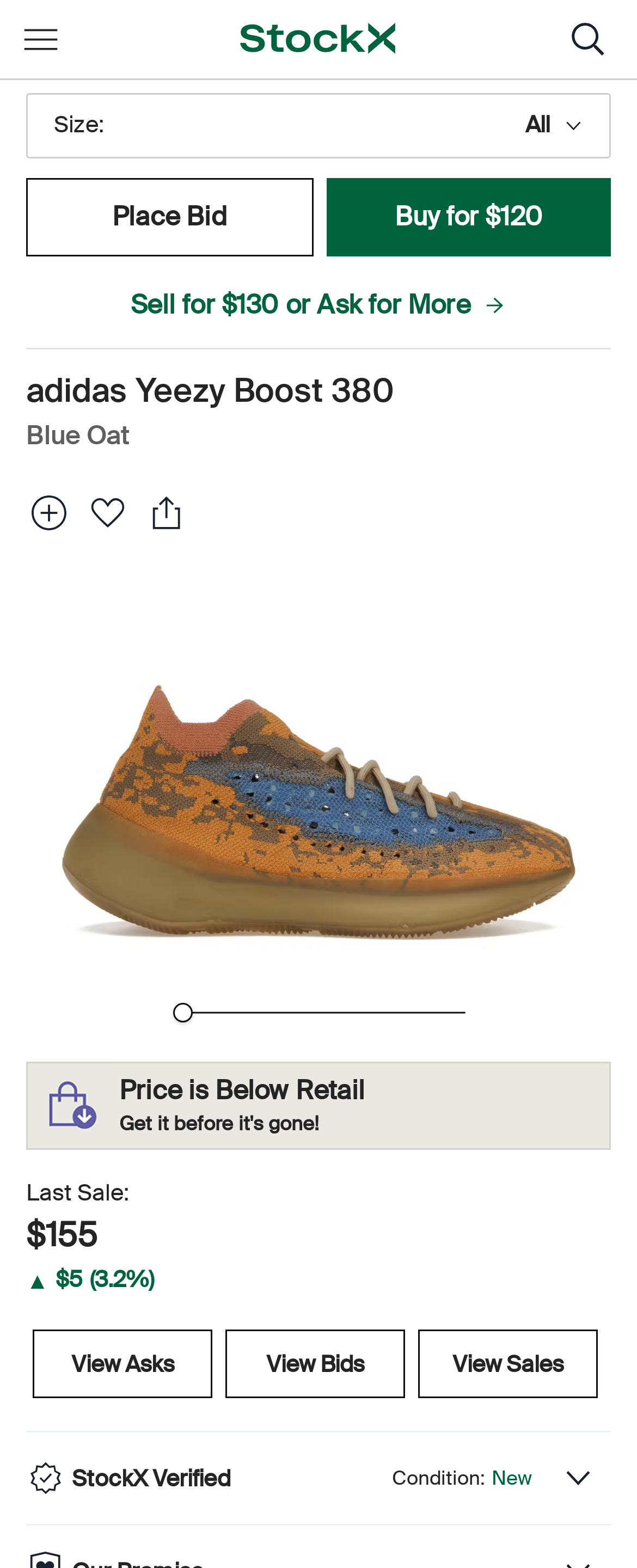Please find and report the bounding box coordinates of the element to click in order to perform the following action: "Toggle navigation". The coordinates should be expressed as four float numbers between 0 and 1, in the format [left, top, right, bottom].

[0.0, 0.001, 0.128, 0.049]